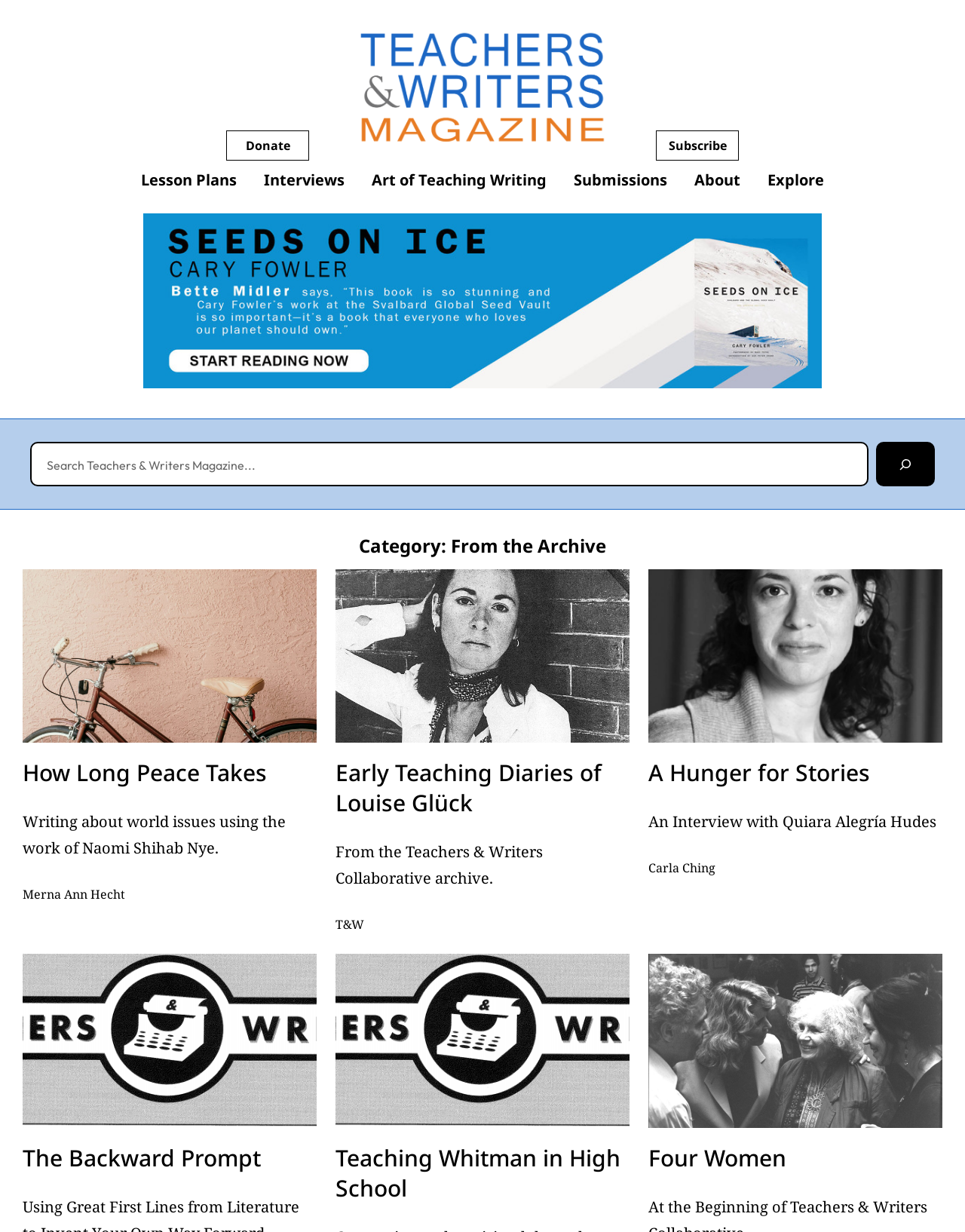Identify the bounding box coordinates of the element to click to follow this instruction: 'Visit the Lesson Plans page'. Ensure the coordinates are four float values between 0 and 1, provided as [left, top, right, bottom].

[0.146, 0.135, 0.245, 0.157]